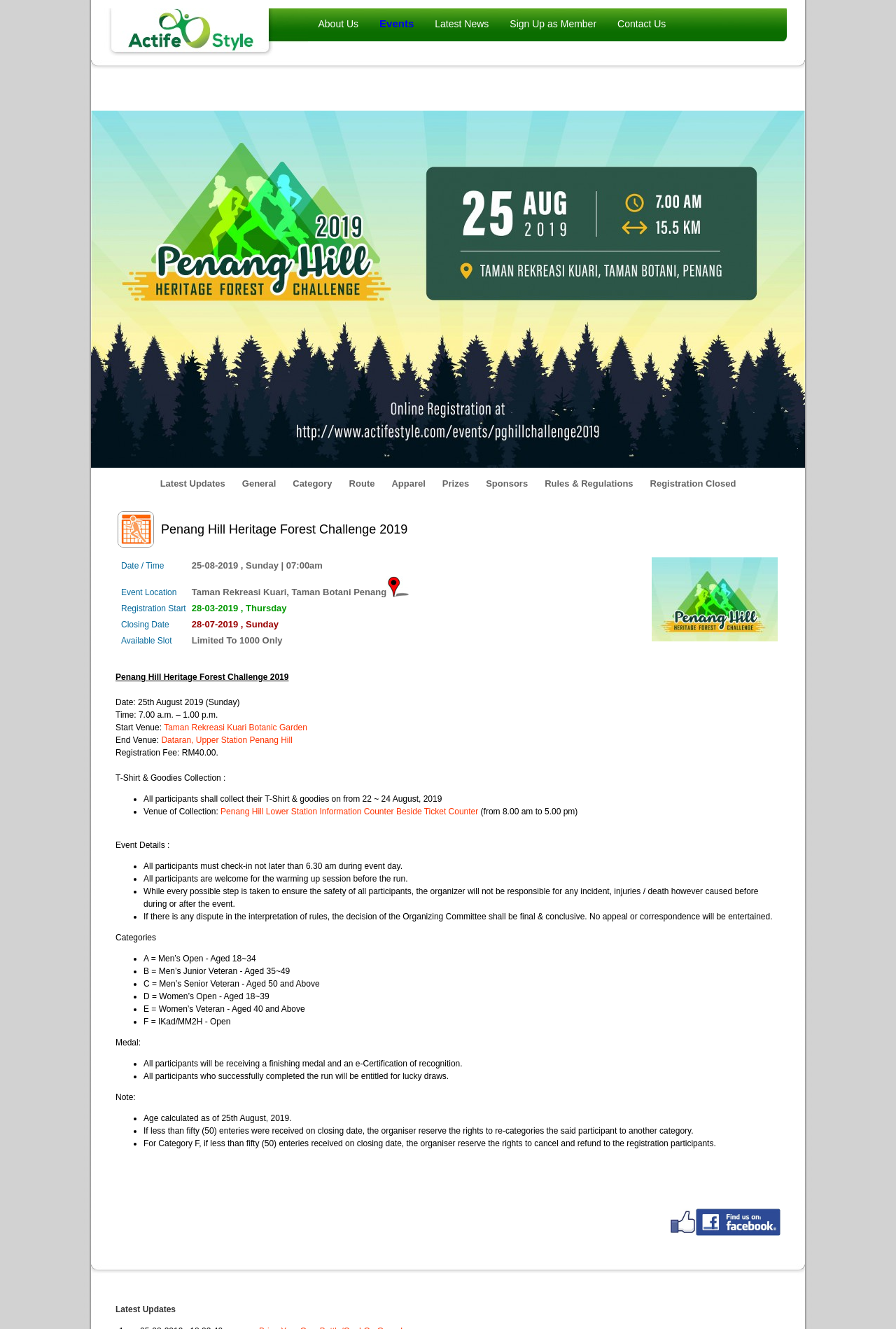Identify the bounding box coordinates of the part that should be clicked to carry out this instruction: "Check Latest Updates".

[0.179, 0.36, 0.251, 0.368]